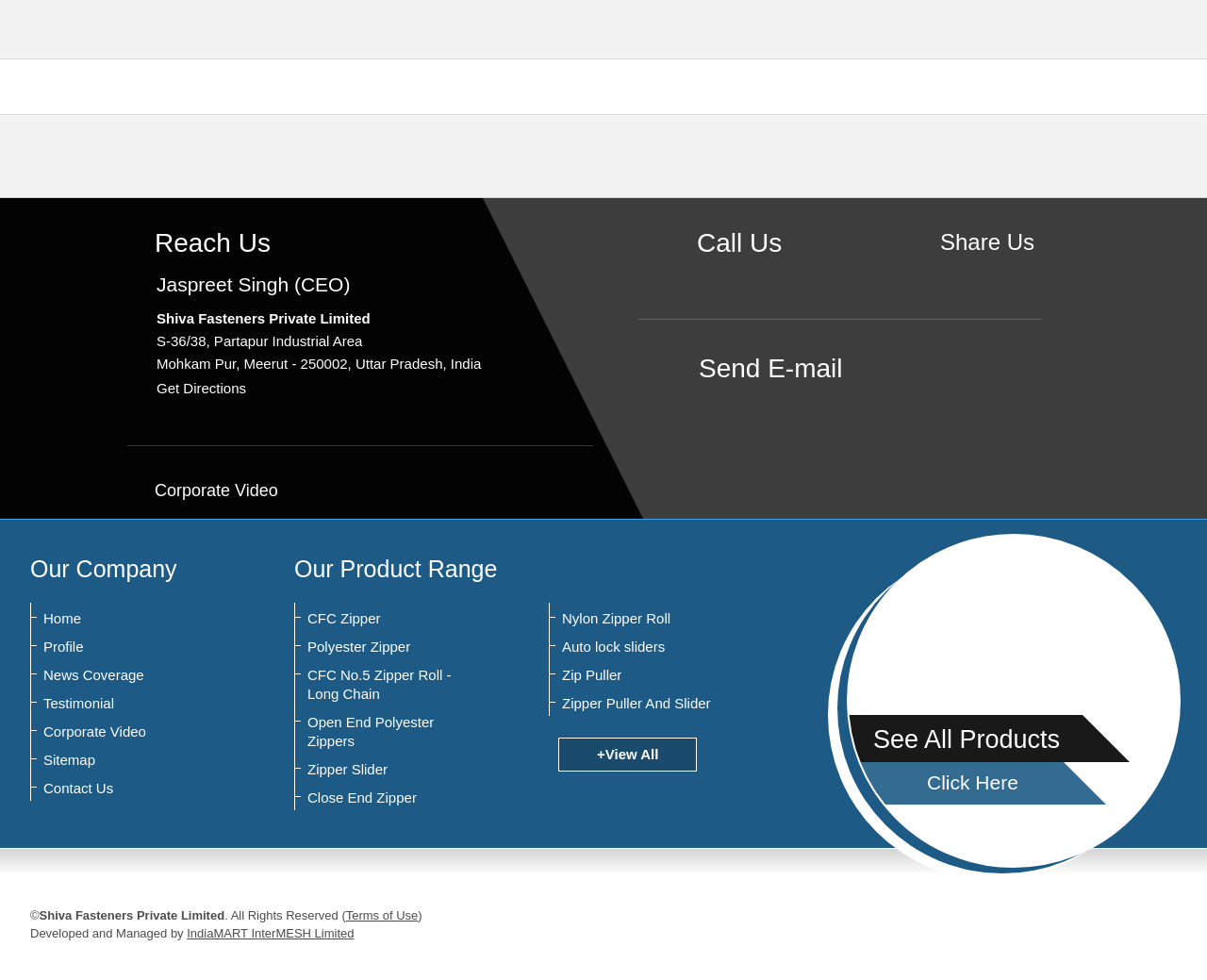What is the company name?
Look at the image and construct a detailed response to the question.

I found the company name by looking at the footer section of the webpage, where it is mentioned as 'Shiva Fasteners Private Limited'.